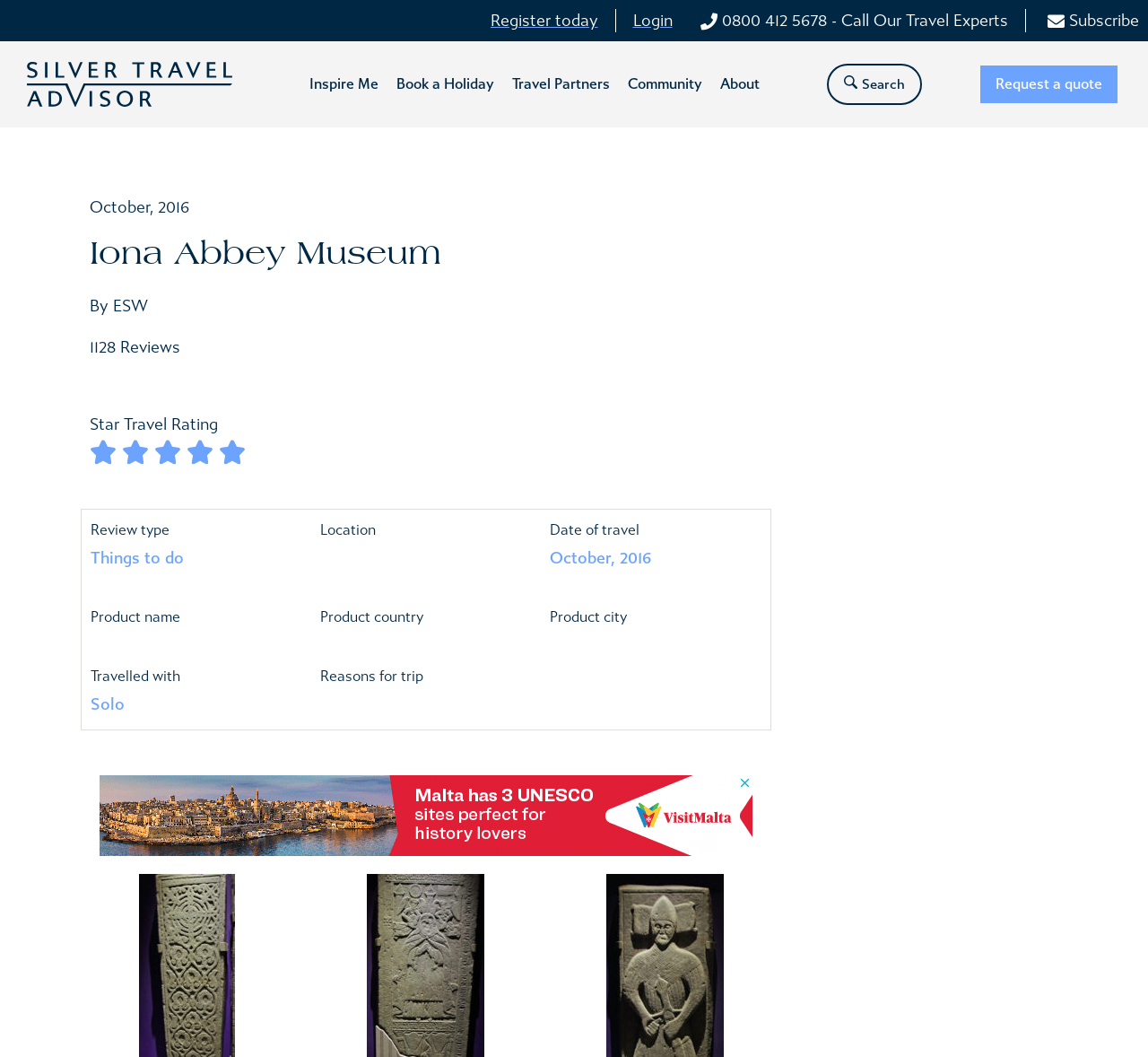What is the rating of Iona Abbey Museum?
Give a detailed explanation using the information visible in the image.

I found the rating by looking at the 'Star Travel Rating' section, which displays a rating of 5 out of 5.